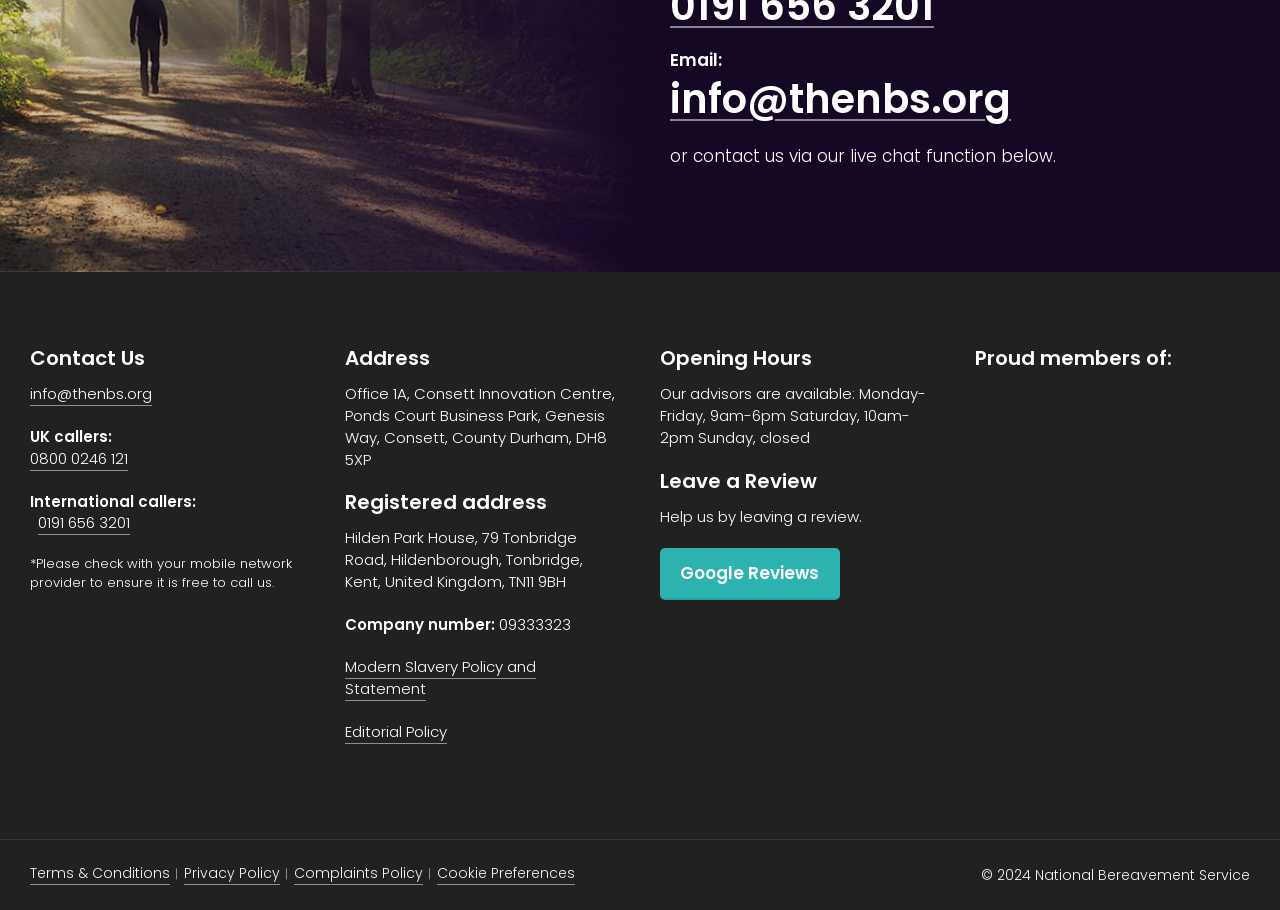What is the address of the office?
Please give a detailed answer to the question using the information shown in the image.

I found the office address by looking at the 'Address' heading and the static text 'Office 1A, Consett Innovation Centre, Ponds Court Business Park, Genesis Way, Consett, County Durham, DH8 5XP' right below it, which is the office address.